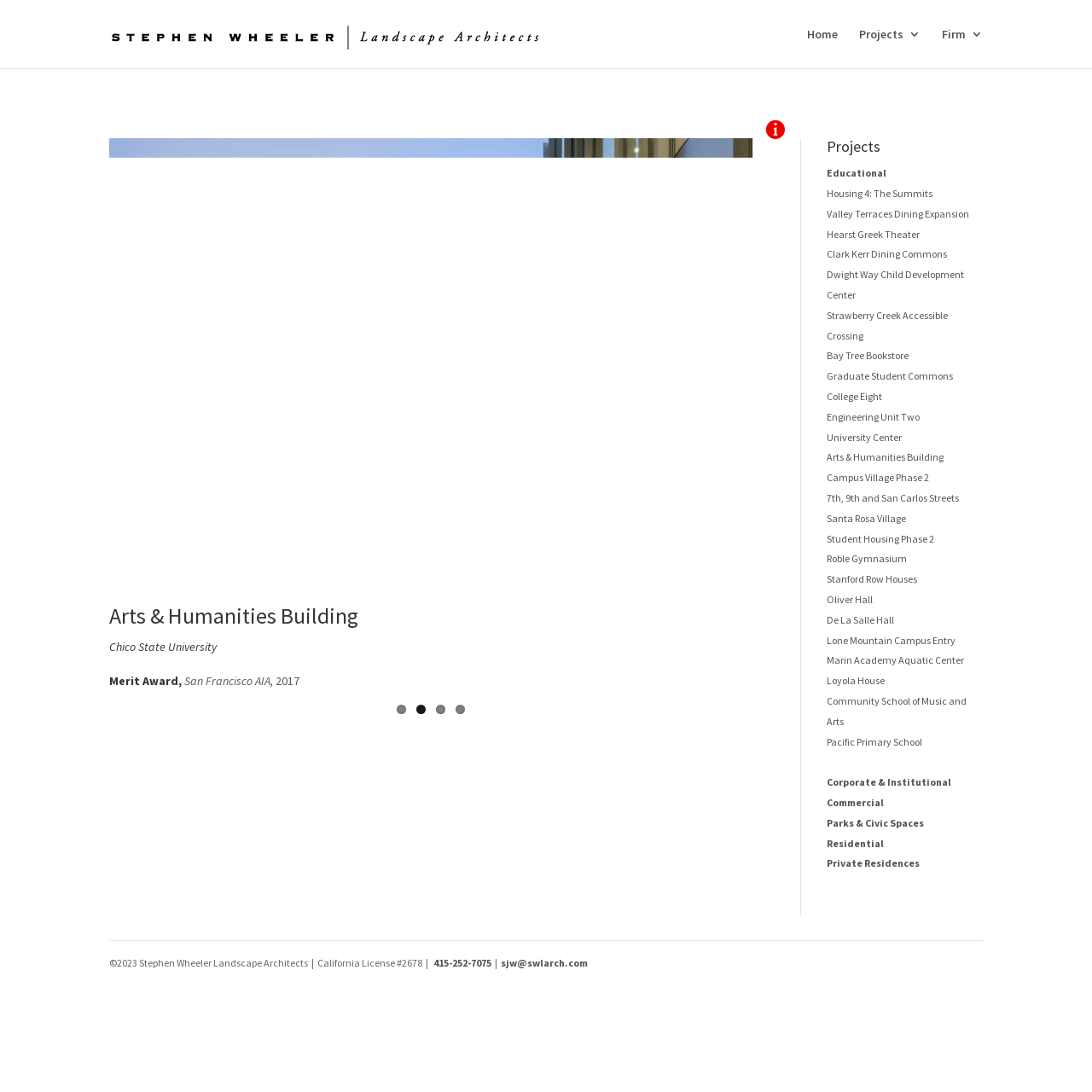Locate and provide the bounding box coordinates for the HTML element that matches this description: "Firm".

[0.862, 0.026, 0.9, 0.062]